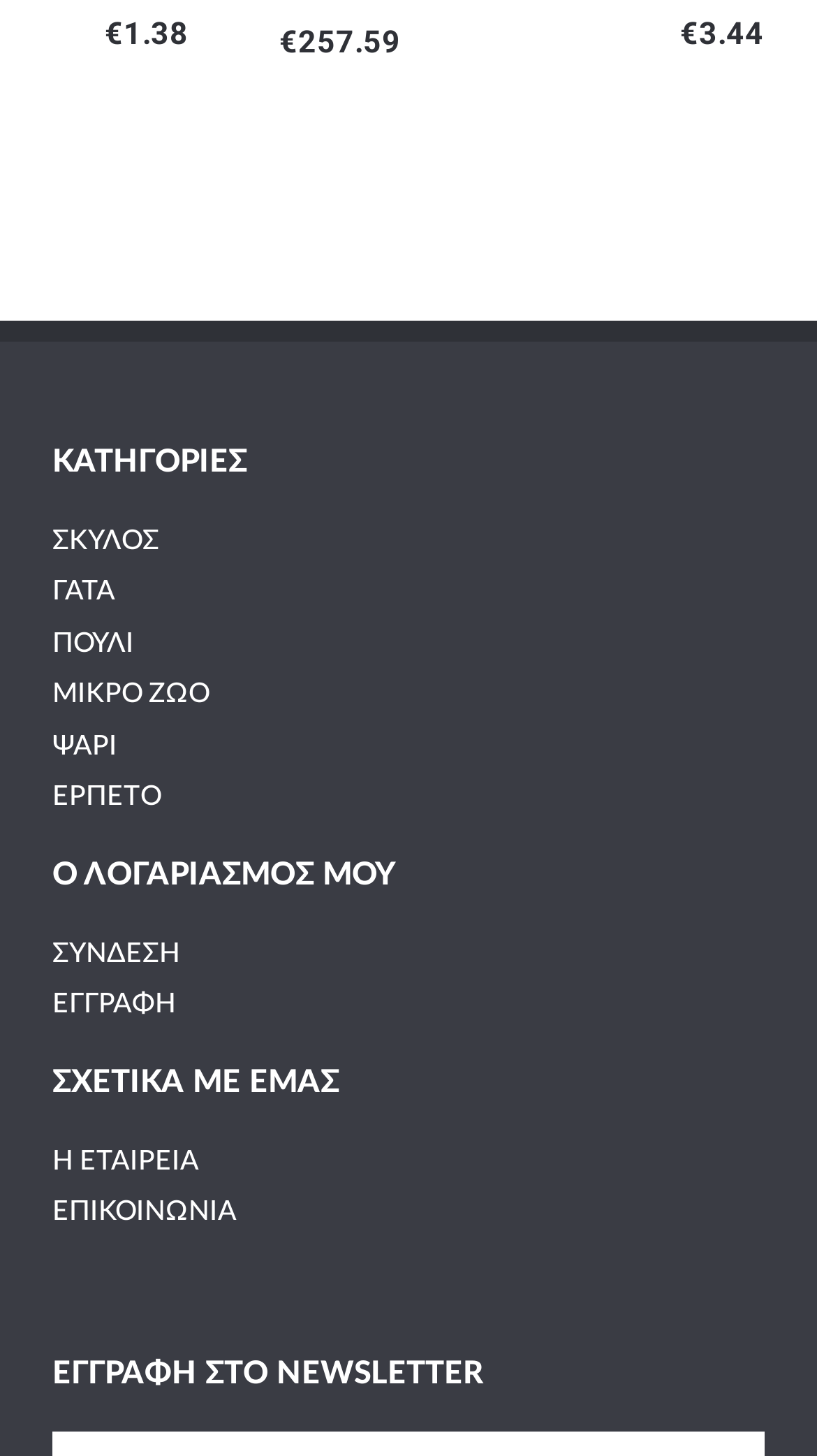Given the description: "ΕΠΙΚΟΙΝΩΝΙΑ", determine the bounding box coordinates of the UI element. The coordinates should be formatted as four float numbers between 0 and 1, [left, top, right, bottom].

[0.064, 0.818, 0.936, 0.846]